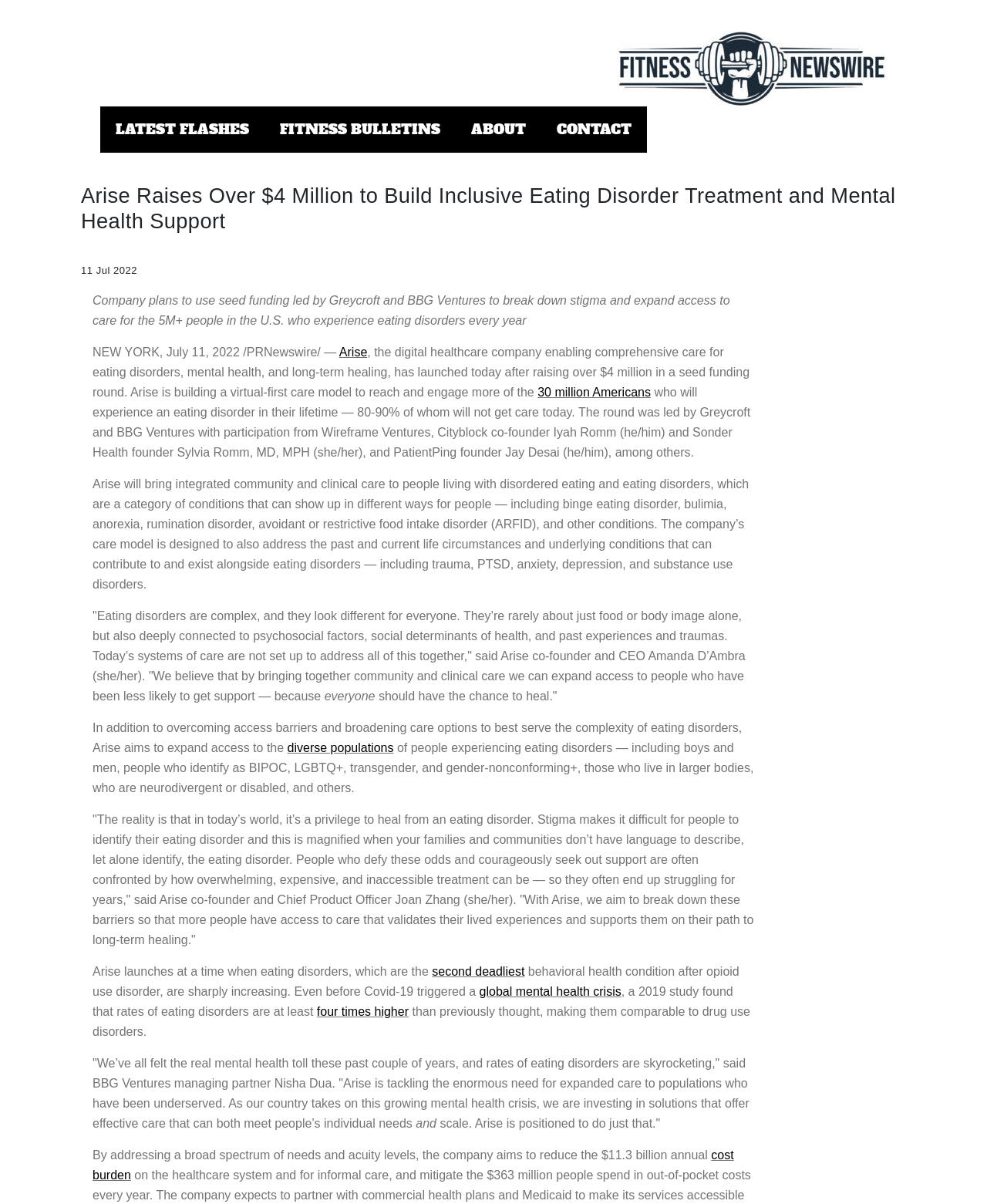Could you indicate the bounding box coordinates of the region to click in order to complete this instruction: "Click on the 'Arise' link".

[0.344, 0.287, 0.372, 0.298]